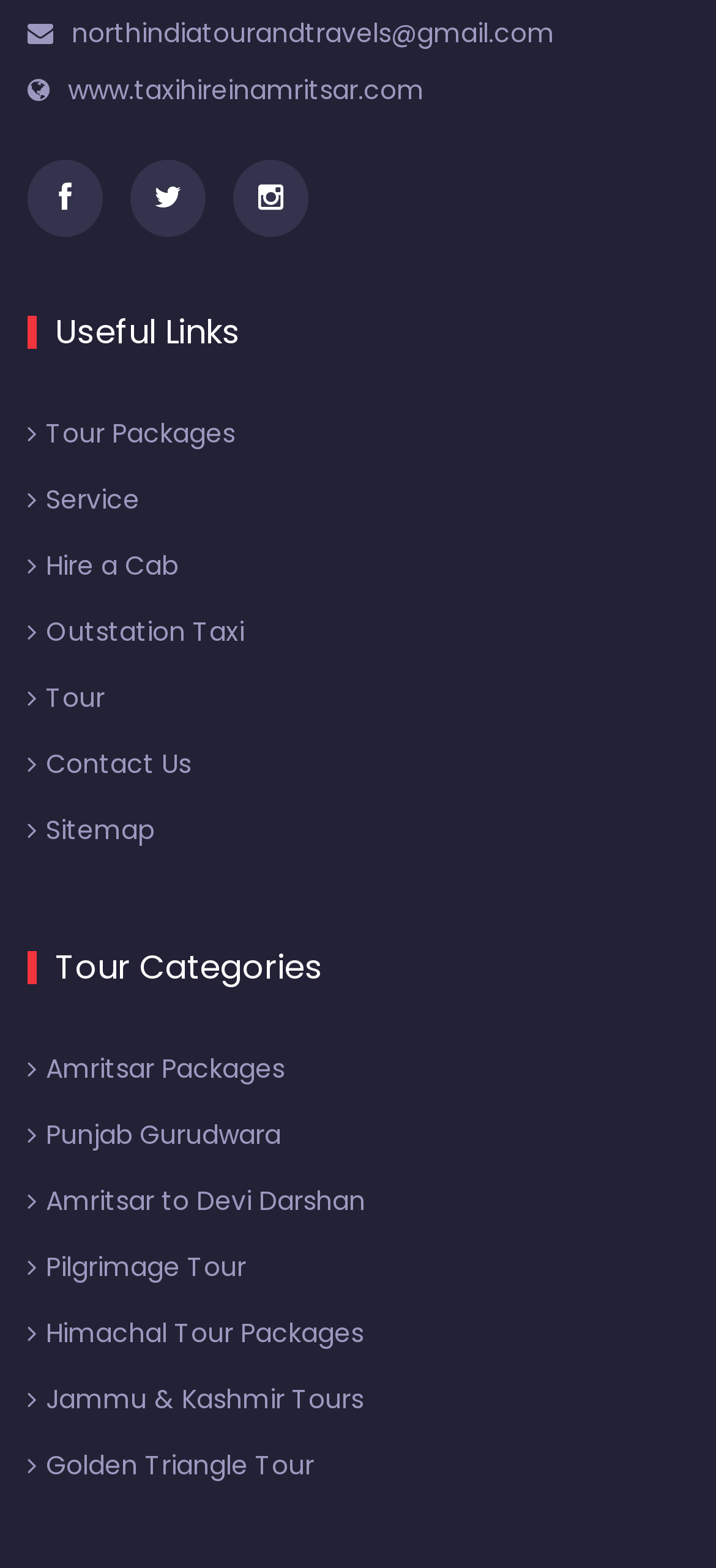Pinpoint the bounding box coordinates for the area that should be clicked to perform the following instruction: "Hire a Cab".

[0.038, 0.349, 0.249, 0.372]